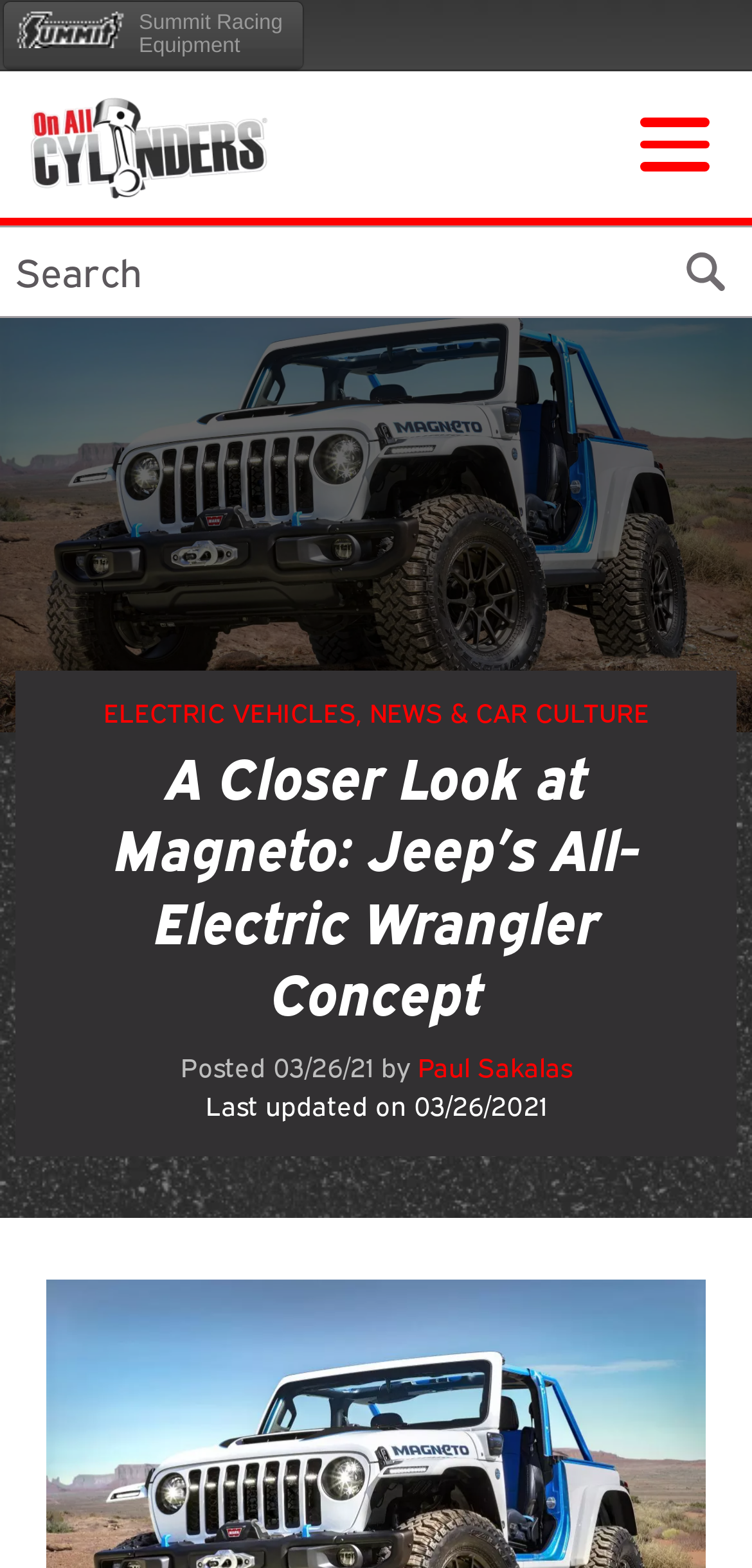Pinpoint the bounding box coordinates of the clickable element needed to complete the instruction: "Read the article by Paul Sakalas". The coordinates should be provided as four float numbers between 0 and 1: [left, top, right, bottom].

[0.555, 0.671, 0.76, 0.69]